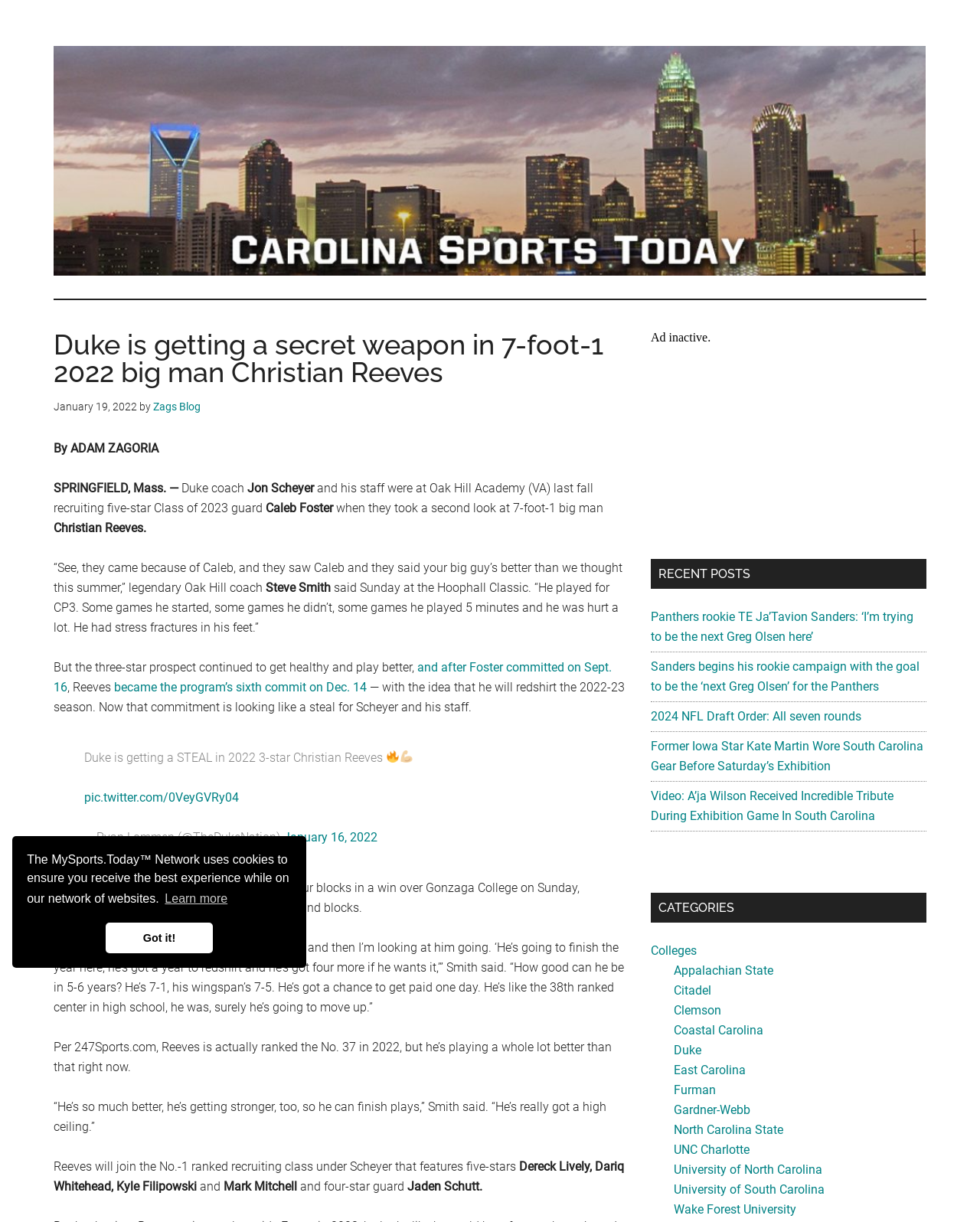Provide a brief response to the question using a single word or phrase: 
How many points did Christian Reeves score in a win over Gonzaga College?

12